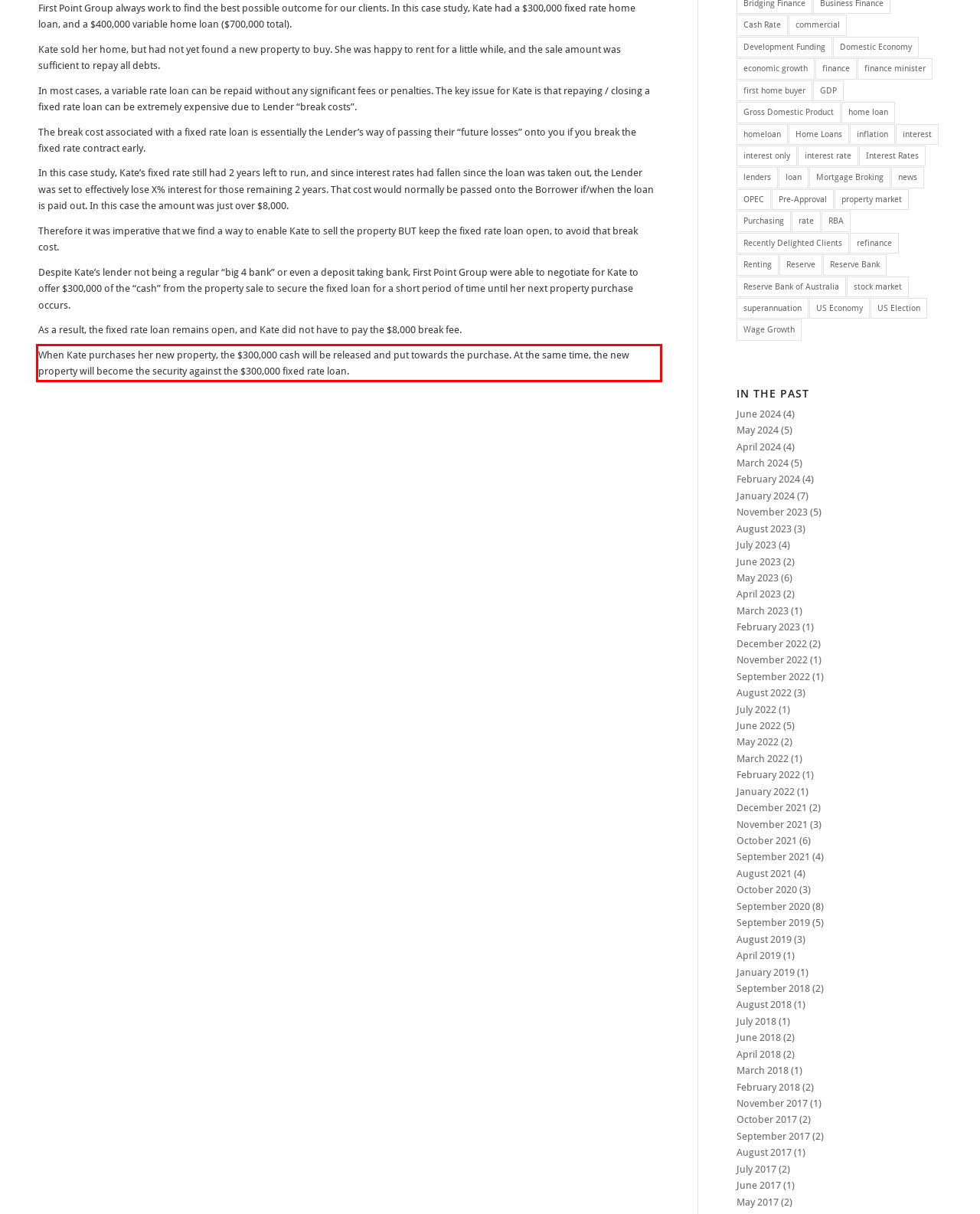Within the provided webpage screenshot, find the red rectangle bounding box and perform OCR to obtain the text content.

When Kate purchases her new property, the $300,000 cash will be released and put towards the purchase. At the same time, the new property will become the security against the $300,000 fixed rate loan.